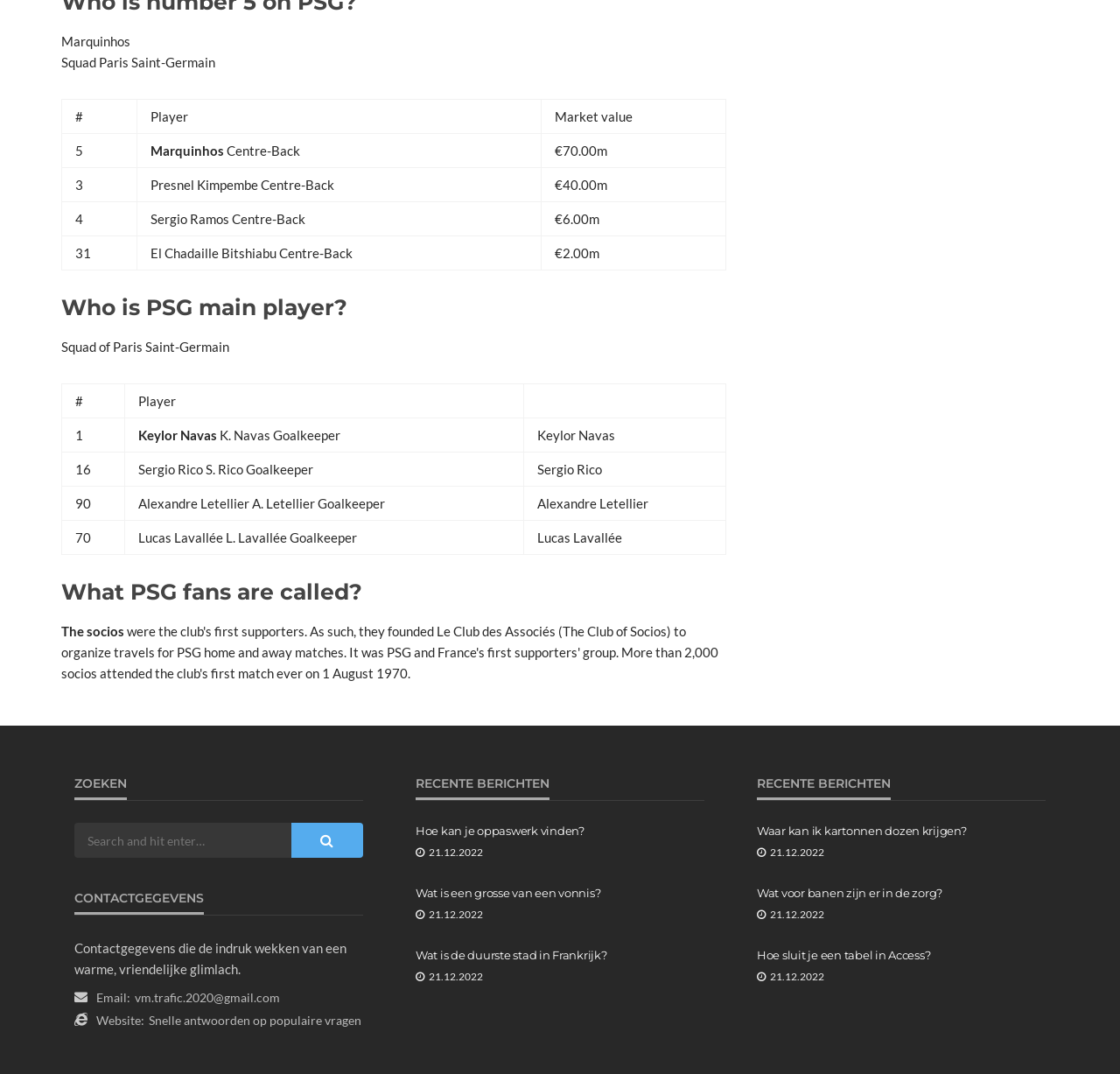Answer the following query concisely with a single word or phrase:
What is the market value of Marquinhos?

€70.00m